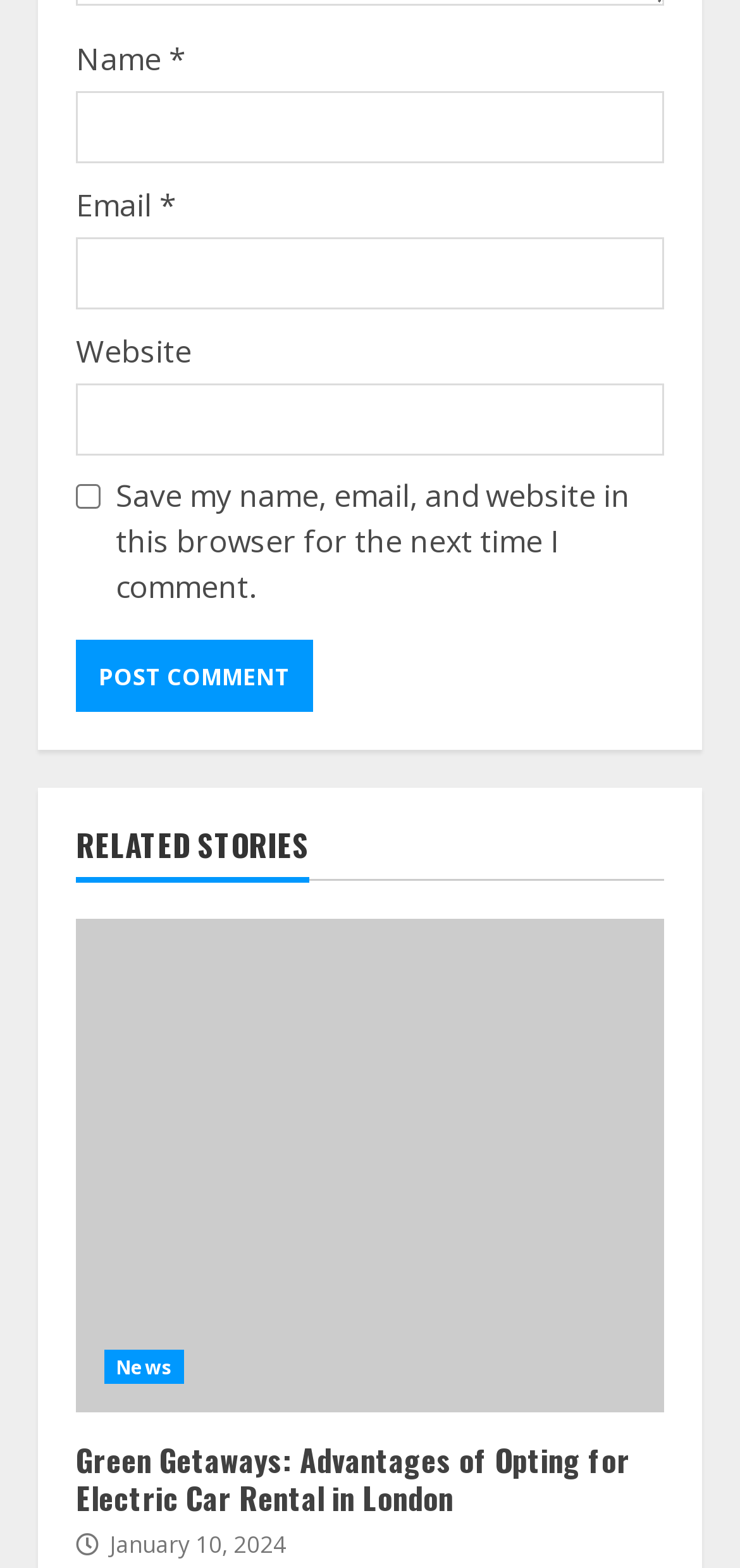Please identify the bounding box coordinates of the element that needs to be clicked to perform the following instruction: "Enter your name".

[0.103, 0.059, 0.897, 0.105]